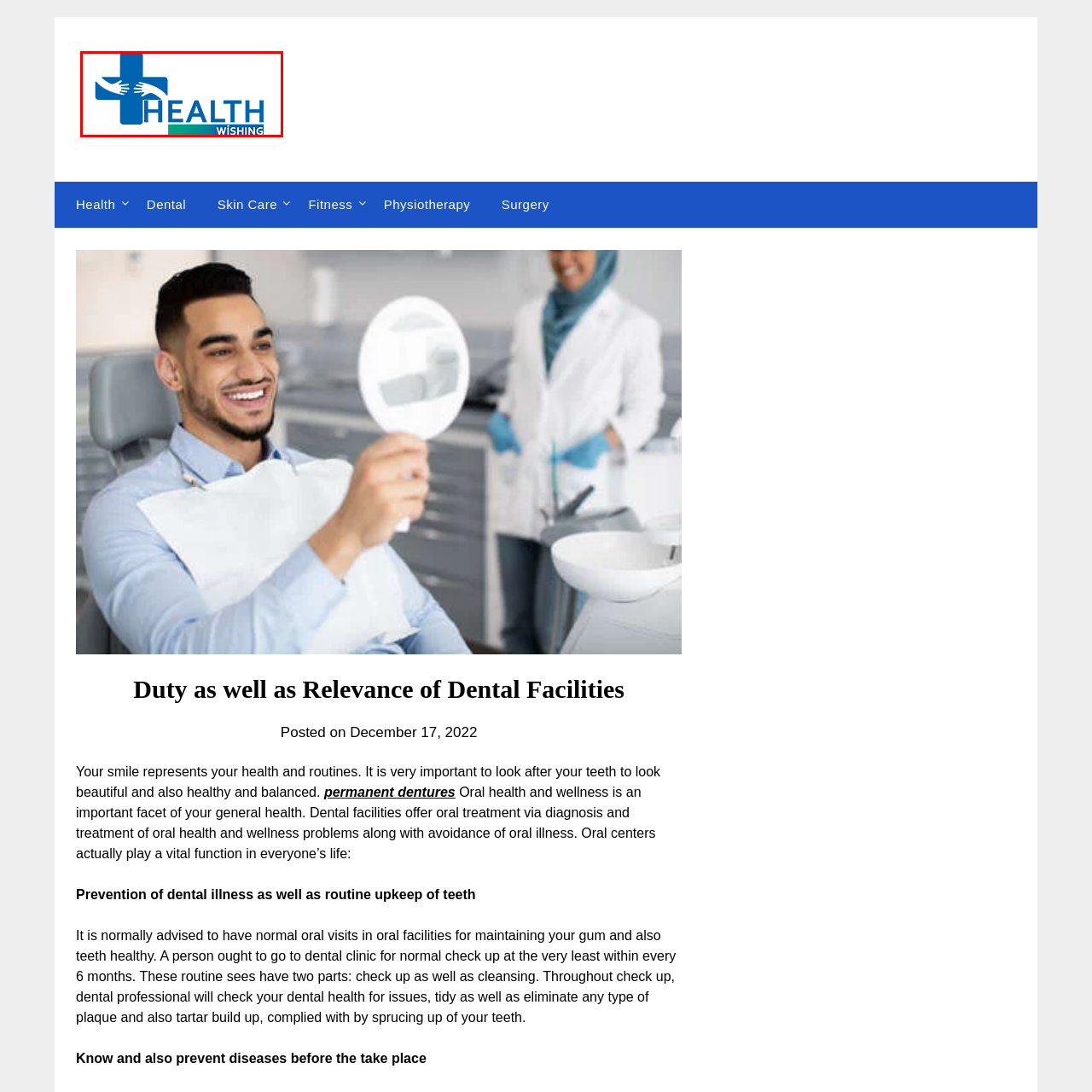Check the image marked by the red frame and reply to the question using one word or phrase:
What is emphasized in bold capital letters?

HEALTH